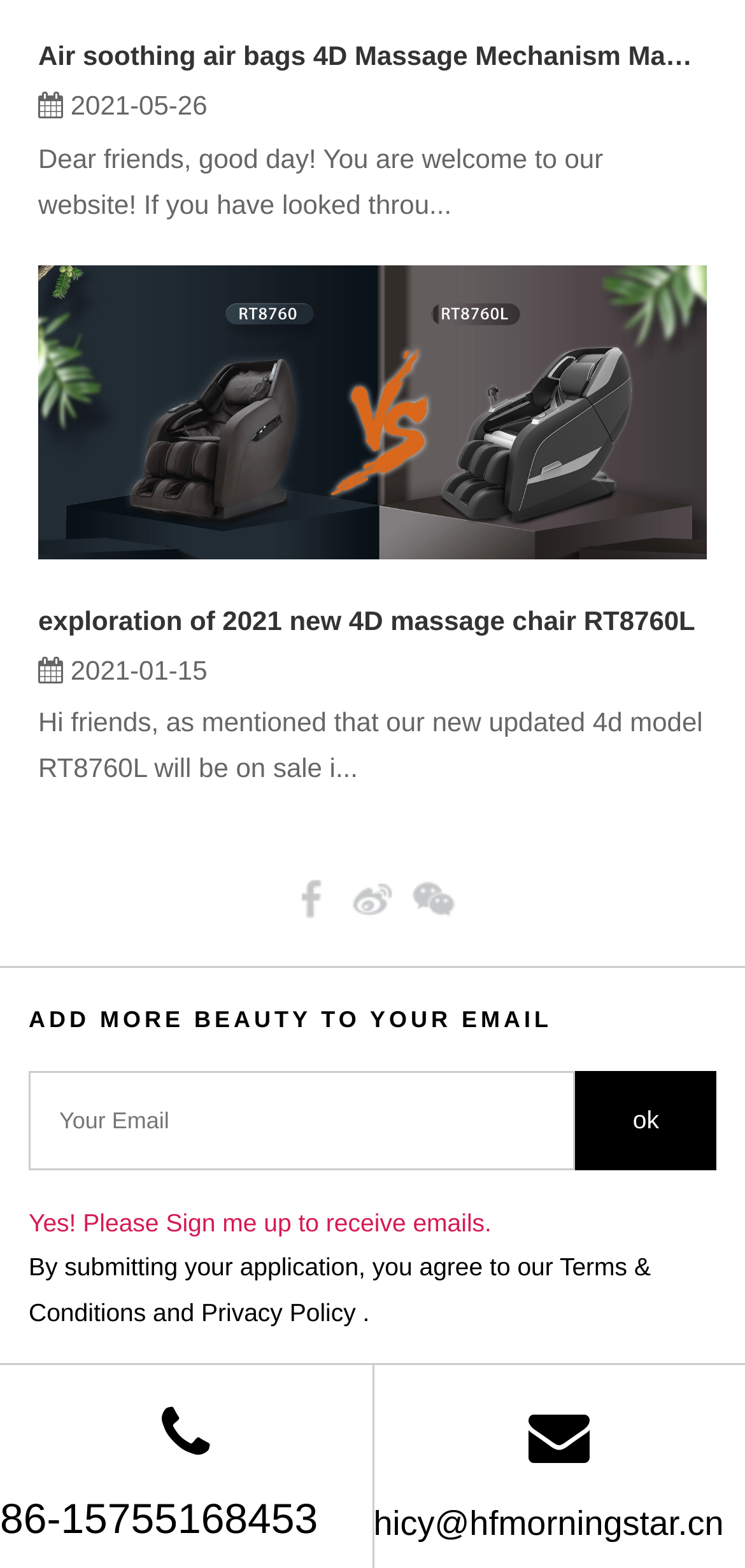Please answer the following query using a single word or phrase: 
What is the purpose of the textbox?

Enter Email